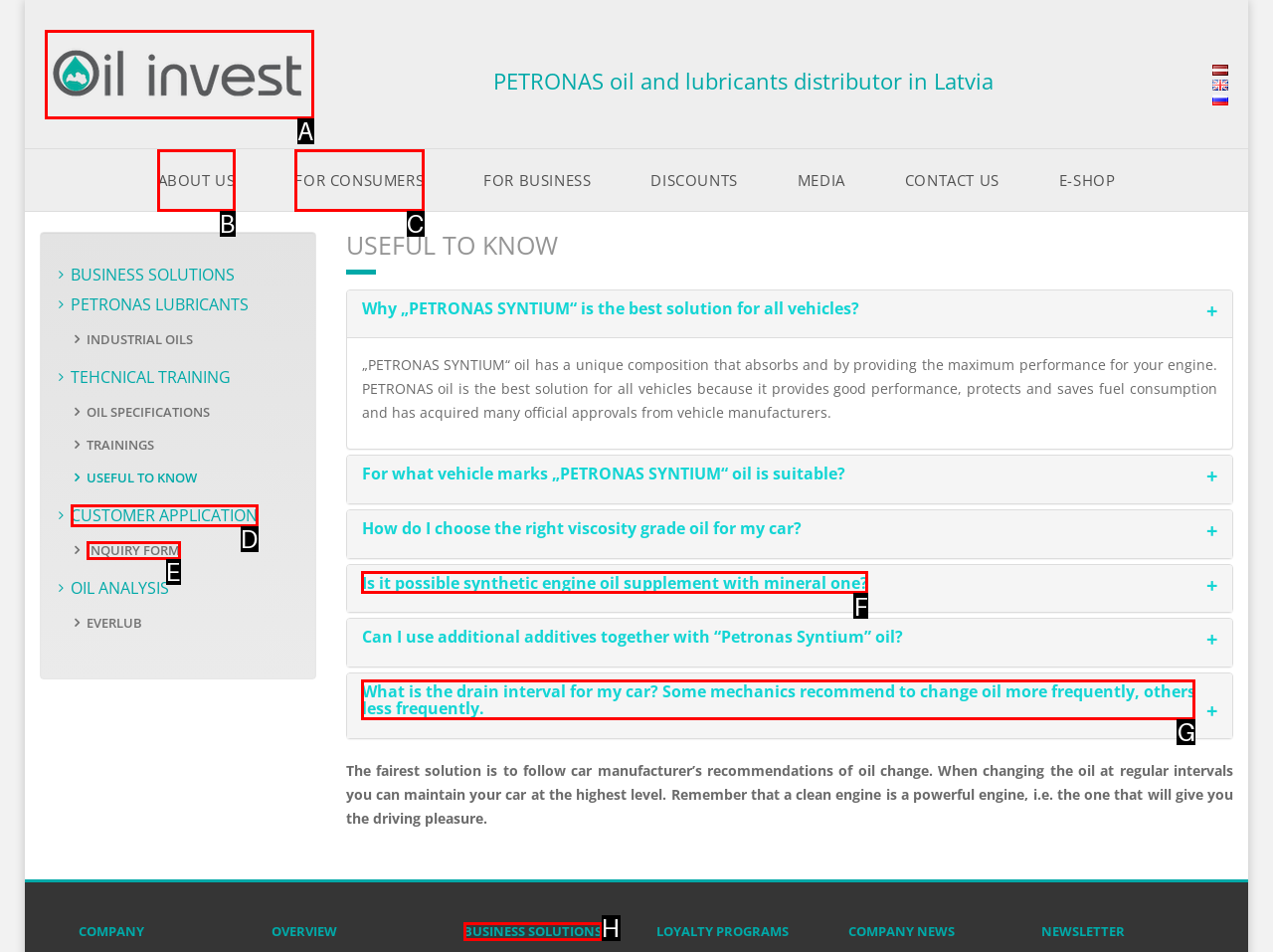Identify the letter that best matches this UI element description: About us
Answer with the letter from the given options.

B